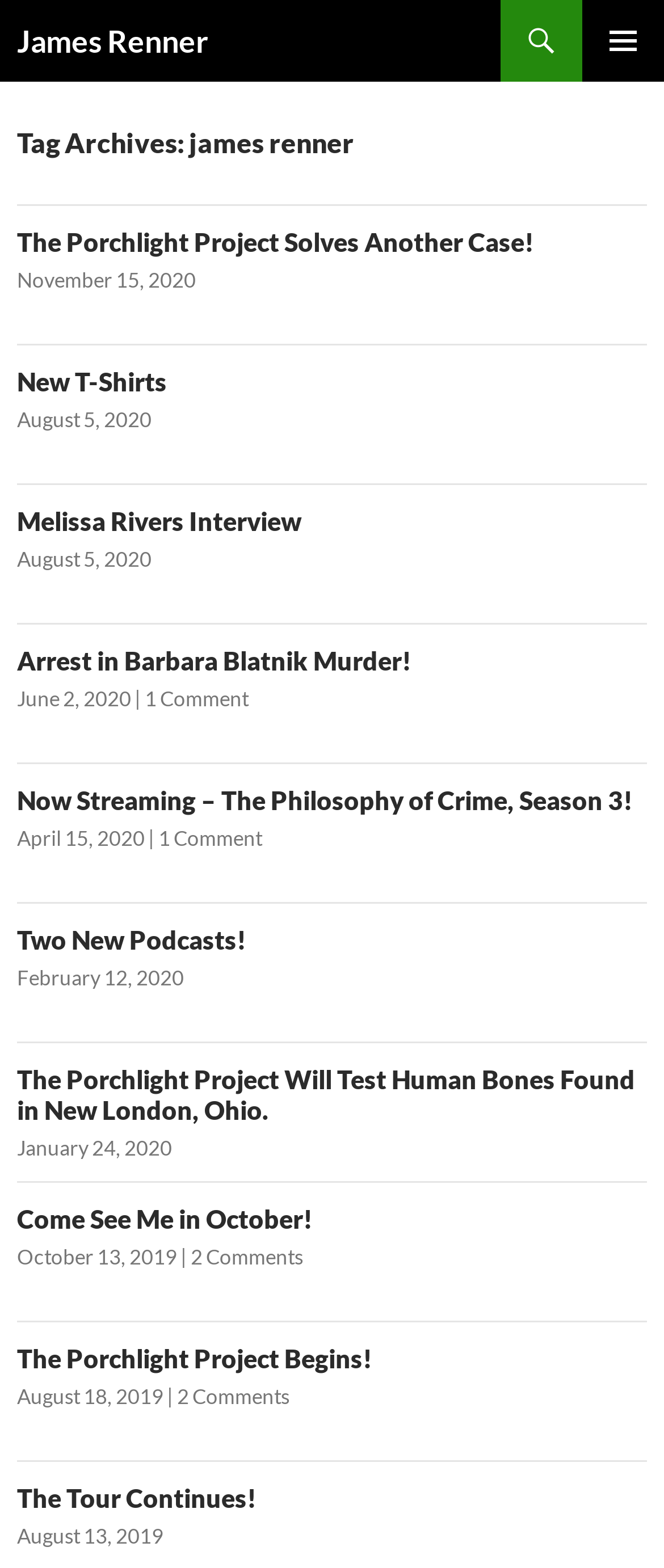Please find the bounding box coordinates of the clickable region needed to complete the following instruction: "View the post 'Melissa Rivers Interview'". The bounding box coordinates must consist of four float numbers between 0 and 1, i.e., [left, top, right, bottom].

[0.026, 0.322, 0.454, 0.342]